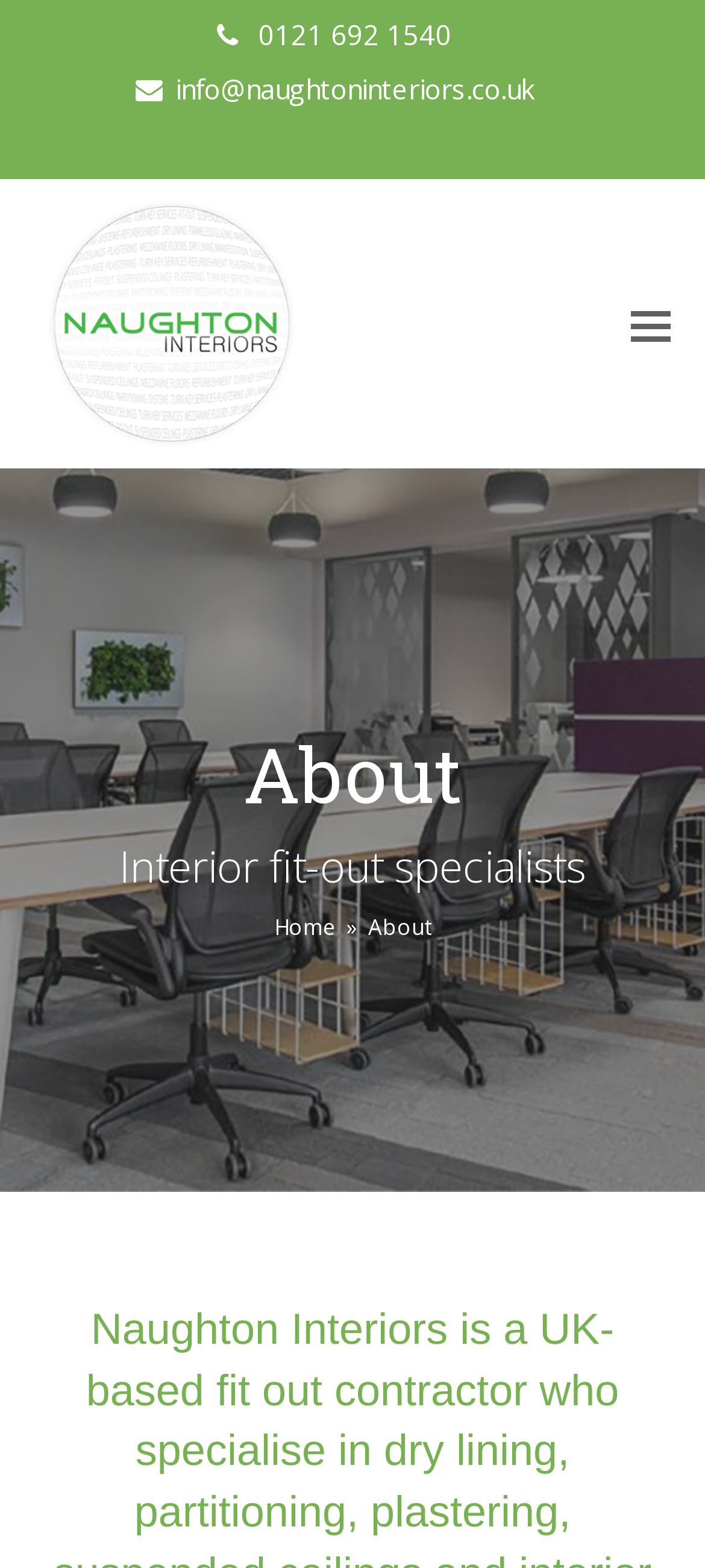Please provide a one-word or short phrase answer to the question:
What is the name of the company?

Naughton Interiors